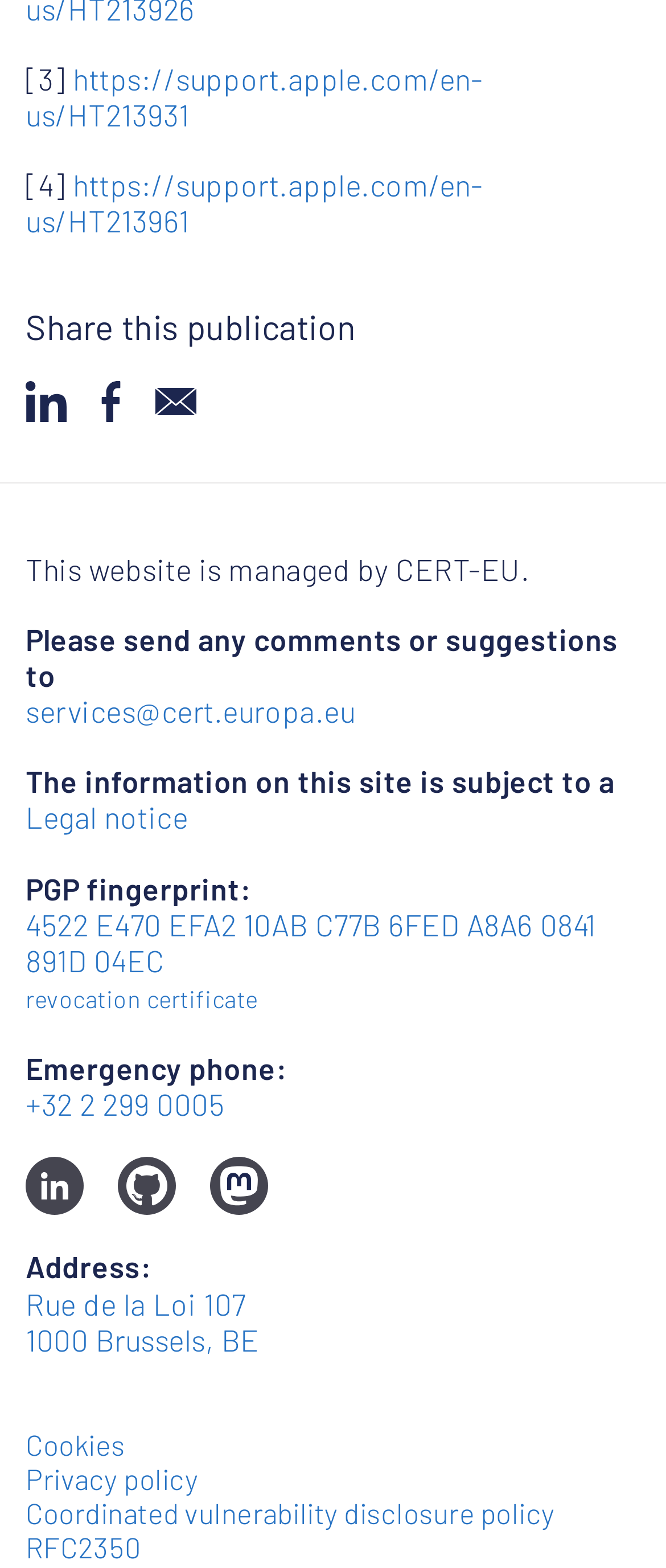Locate the bounding box coordinates of the element you need to click to accomplish the task described by this instruction: "Call the emergency phone".

[0.038, 0.692, 0.337, 0.716]